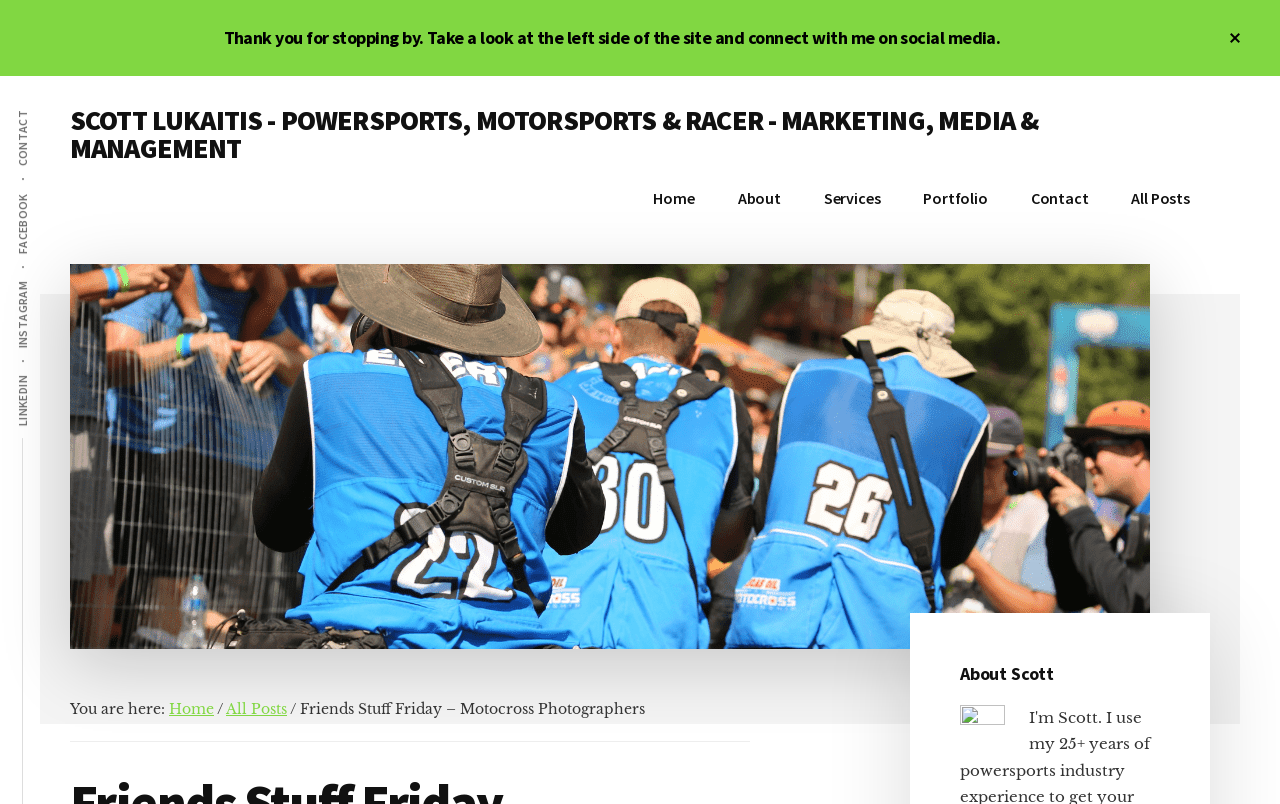Determine the bounding box coordinates of the UI element described by: "All Posts".

[0.177, 0.871, 0.224, 0.893]